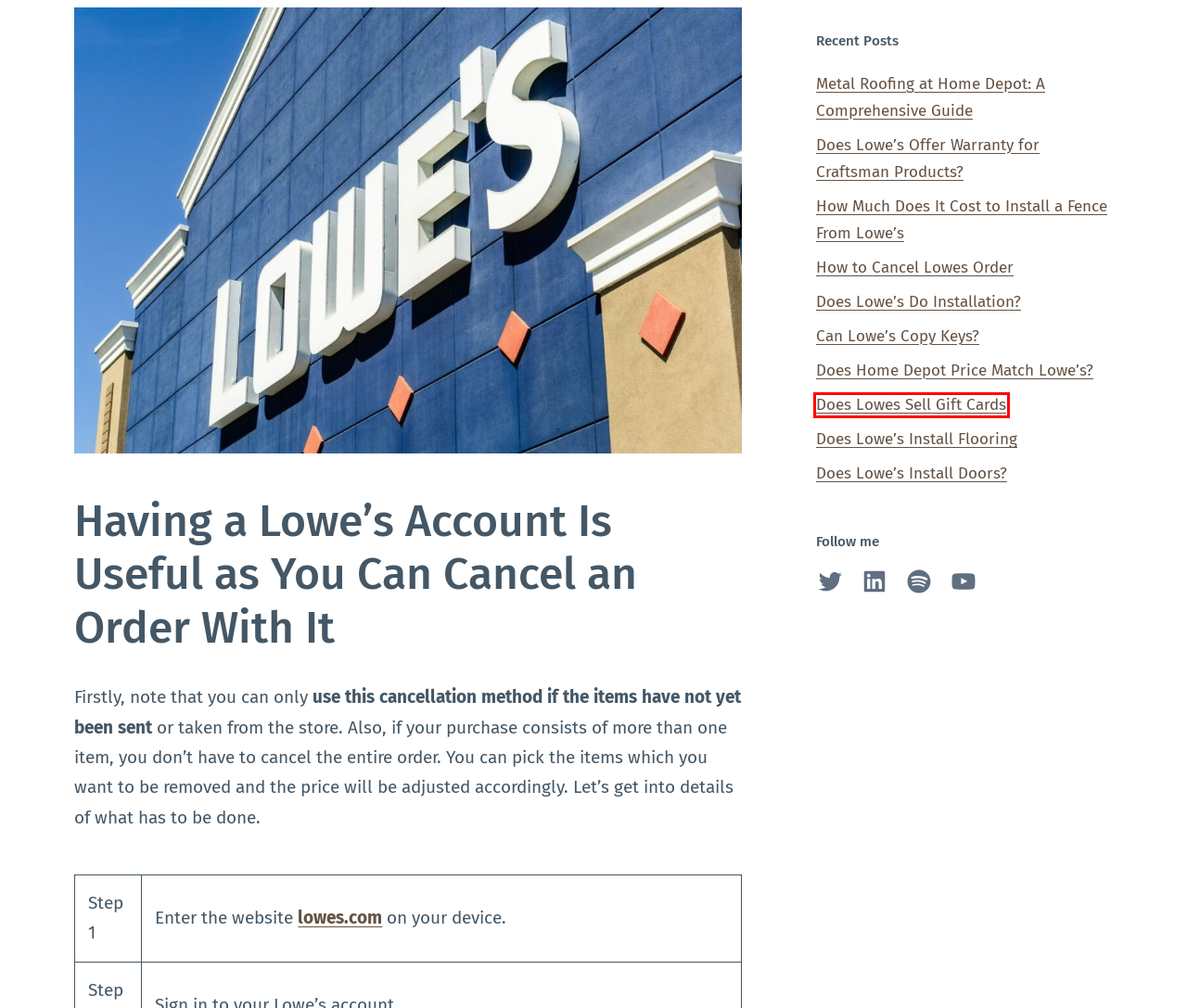Given a screenshot of a webpage with a red bounding box around an element, choose the most appropriate webpage description for the new page displayed after clicking the element within the bounding box. Here are the candidates:
A. Does Lowe’s Offer Warranty for Craftsman Products?￼ – DESIGN DUDES
B. How Much Does It Cost to Install a Fence From Lowe’s – DESIGN DUDES
C. Metal Roofing at Home Depot: A Comprehensive Guide – DESIGN DUDES
D. Does Lowe’s Install Flooring – DESIGN DUDES
E. Can Lowe’s Copy Keys? – DESIGN DUDES
F. Does Lowe’s Do Installation? – DESIGN DUDES
G. Does Lowes Sell Gift Cards – DESIGN DUDES
H. Does Lowe’s Install Doors? – DESIGN DUDES

G